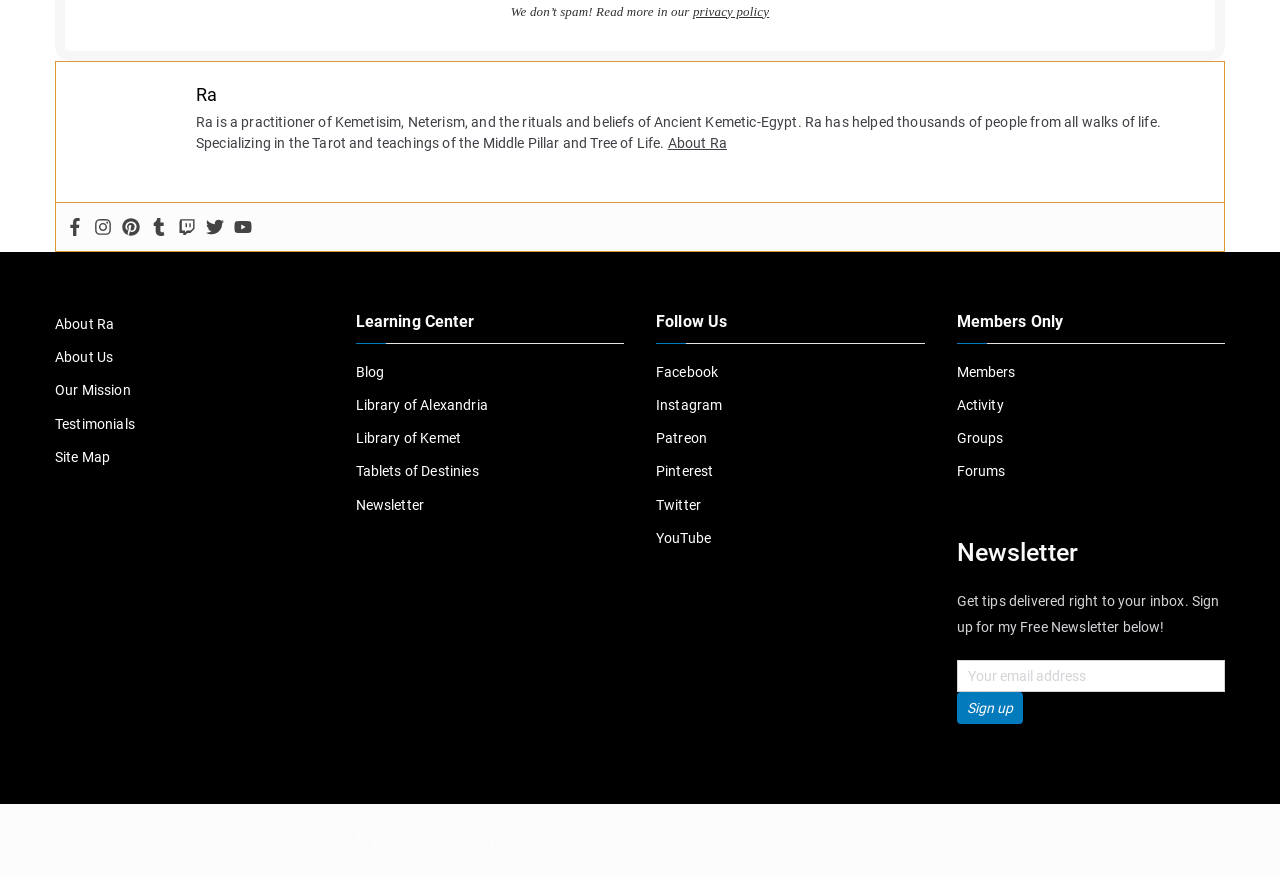What is the purpose of the 'Sign up' button?
Give a thorough and detailed response to the question.

I found a button element with the text 'Sign up' and a textbox element with the label 'Your email address' which suggests that the purpose of the 'Sign up' button is to sign up for the newsletter.